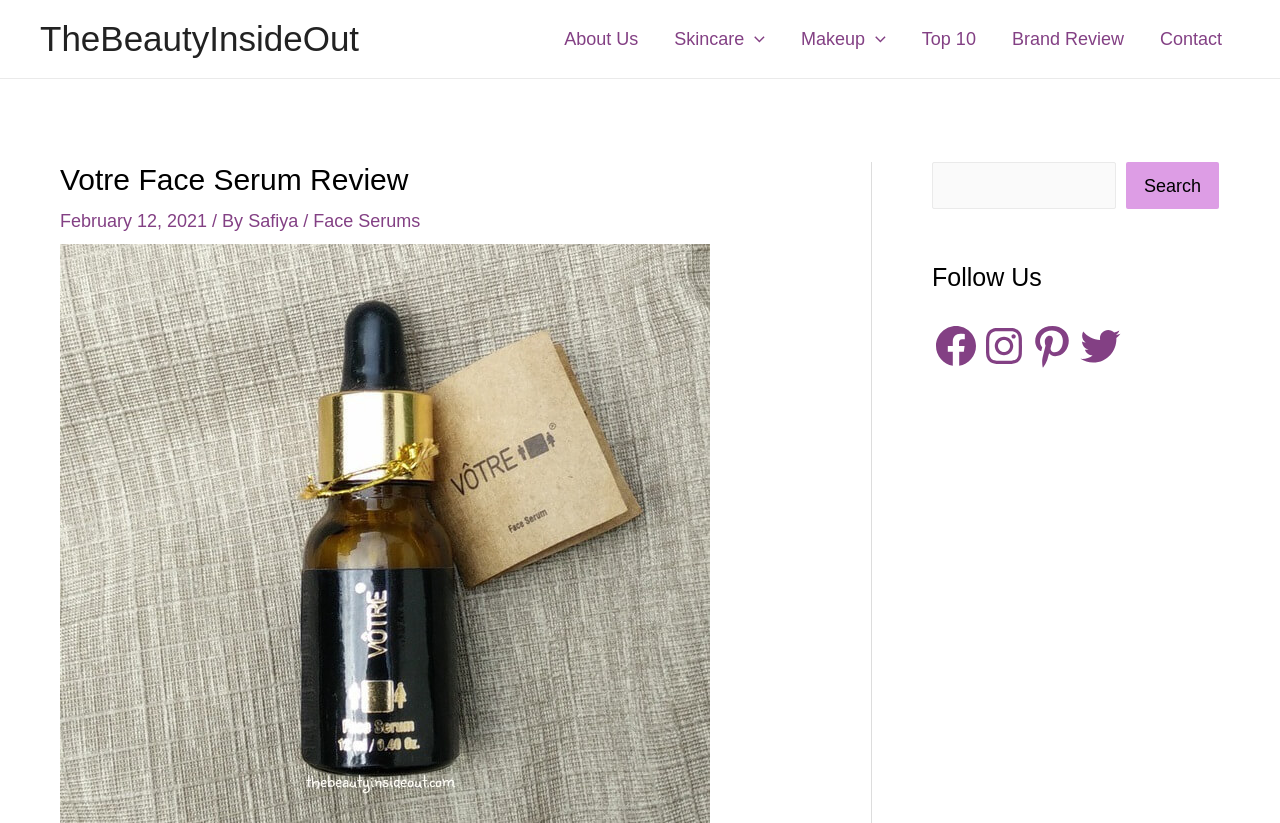Your task is to extract the text of the main heading from the webpage.

Votre Face Serum Review